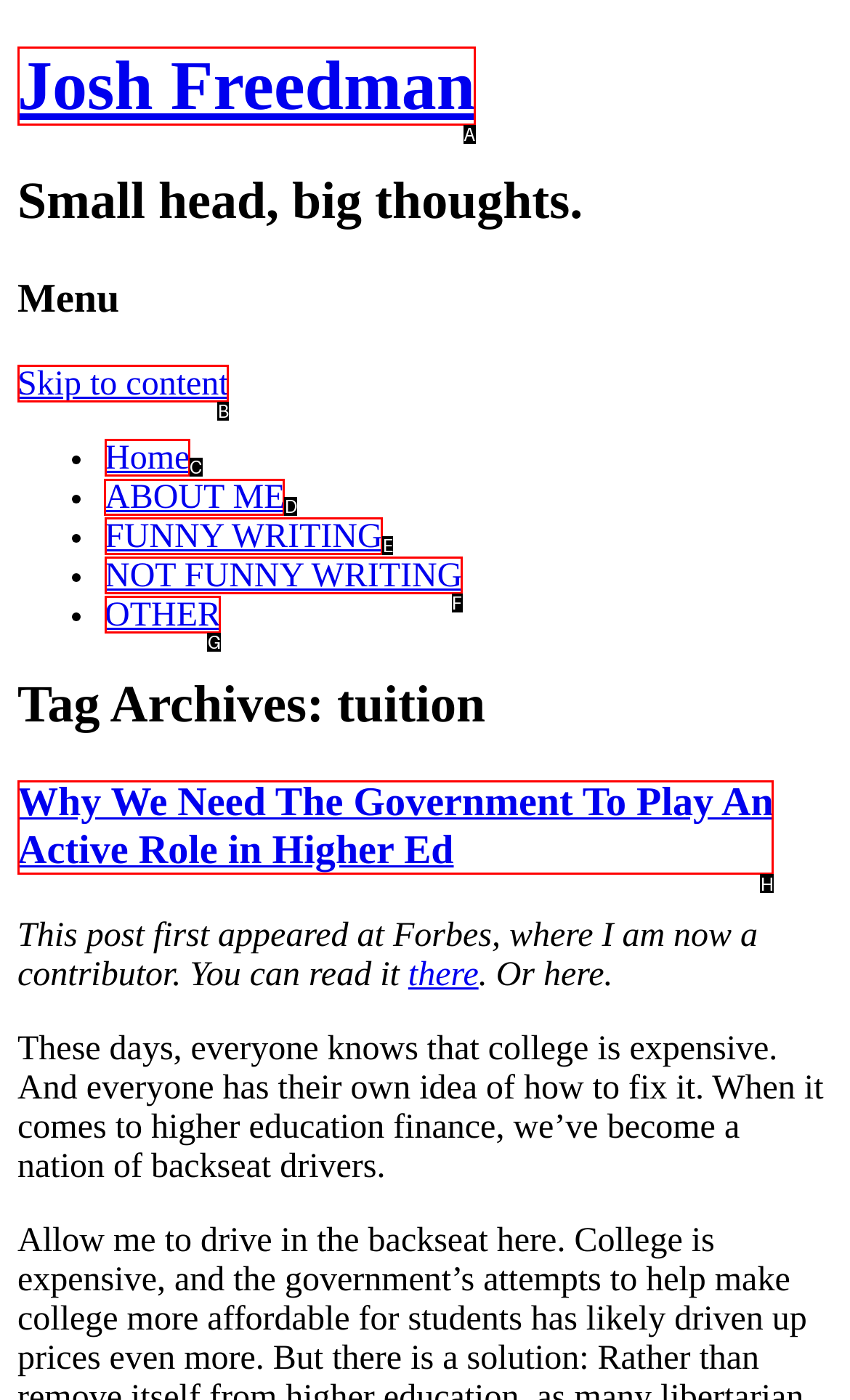Choose the correct UI element to click for this task: Read about Cumulus Studio's unique whisky distillery in Australia Answer using the letter from the given choices.

None